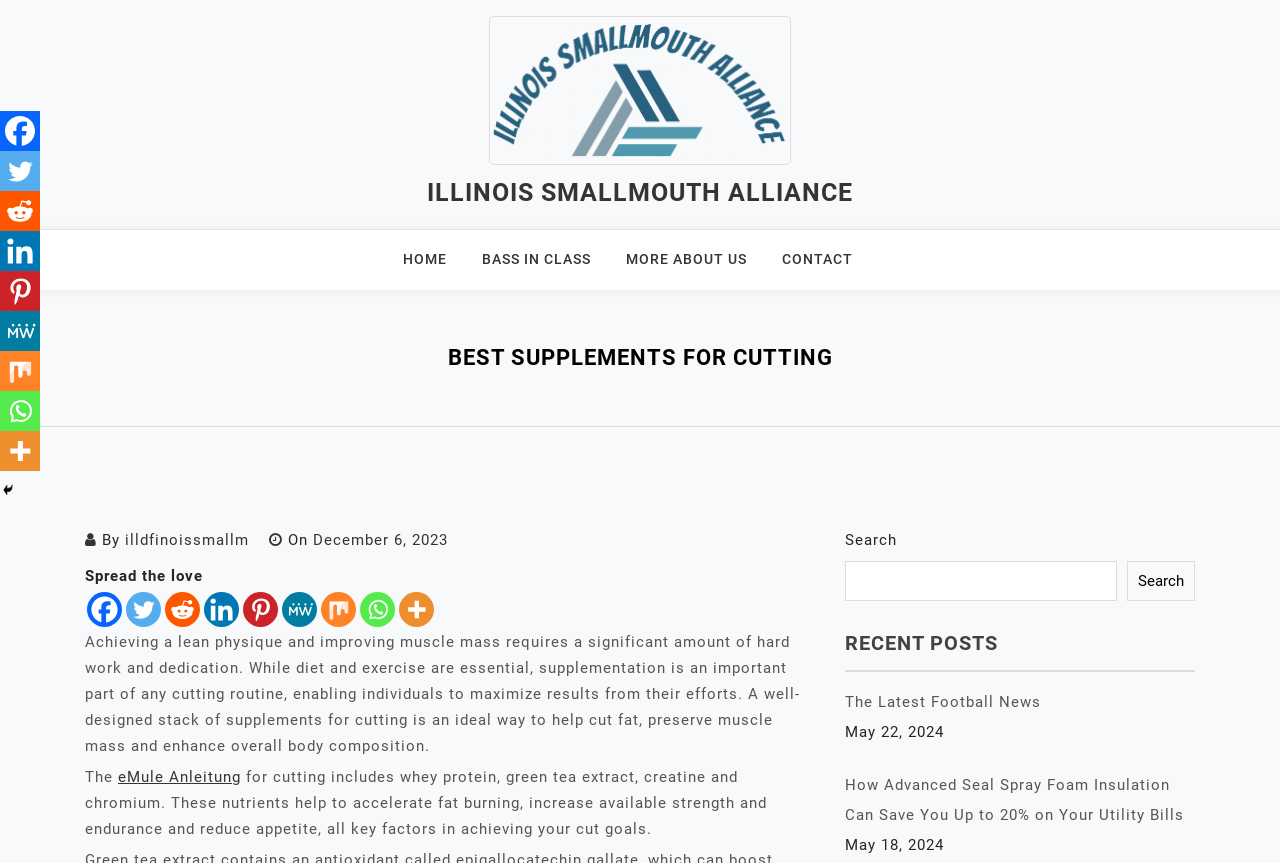What is the date of the latest post?
Look at the image and respond with a one-word or short-phrase answer.

May 22, 2024